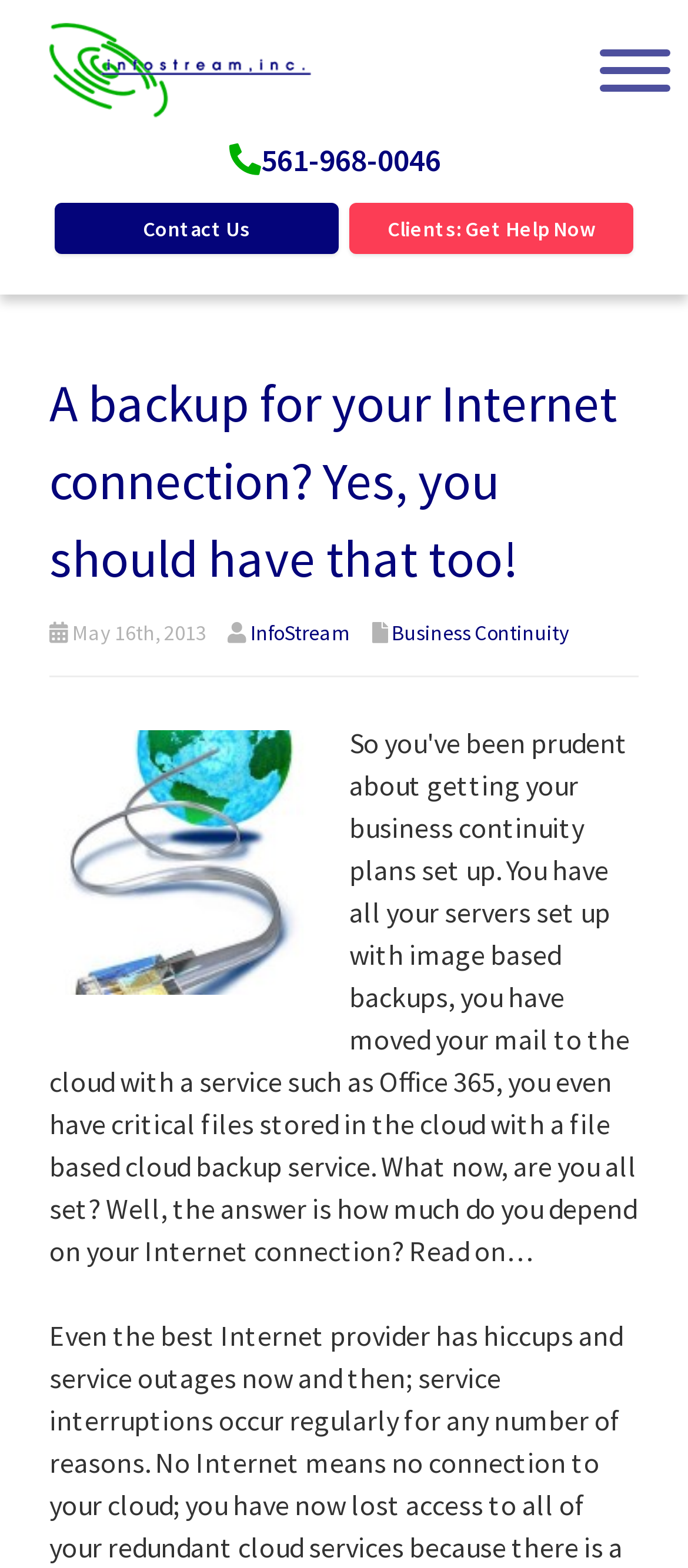Please give a one-word or short phrase response to the following question: 
What is the company name mentioned in the logo?

Infostream